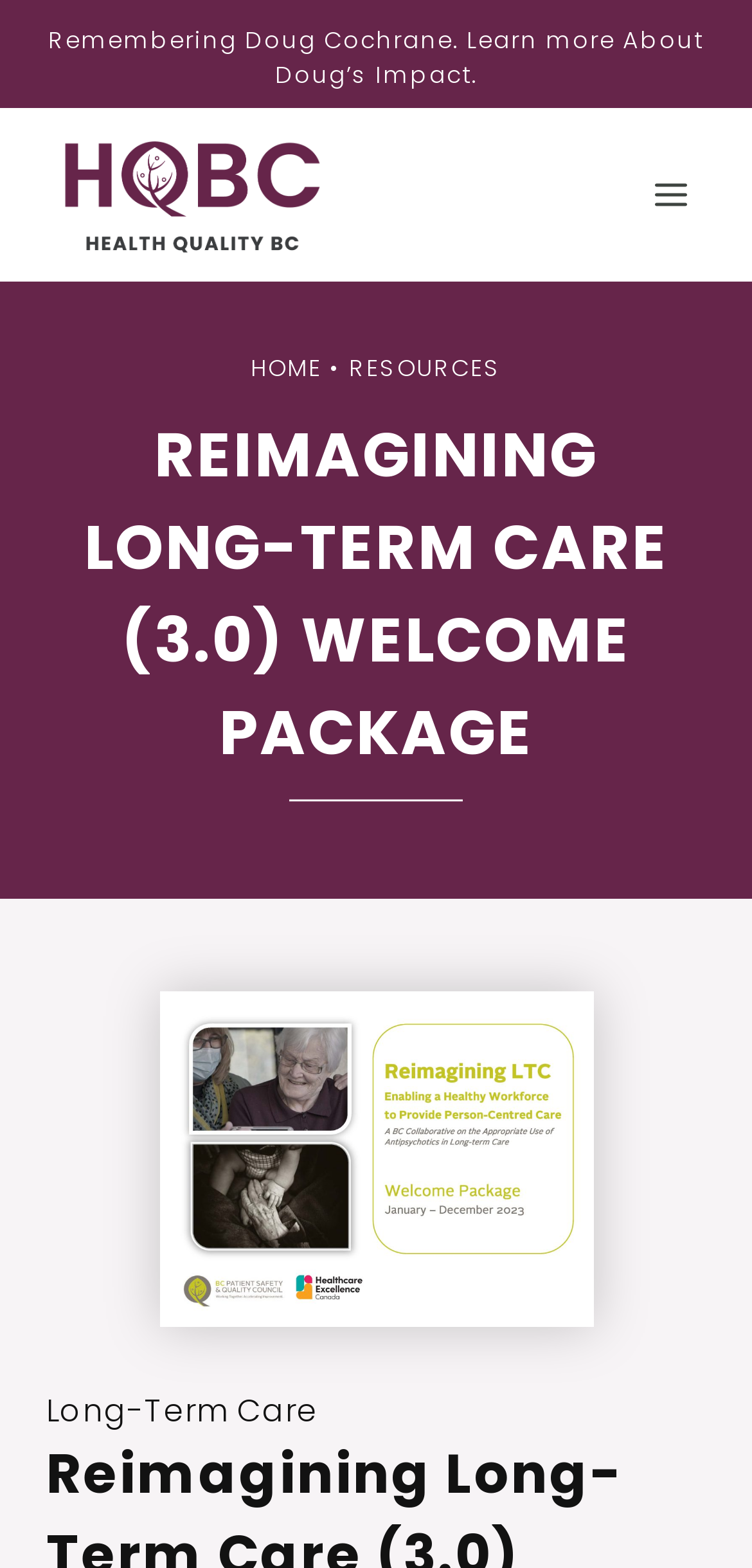Please answer the following query using a single word or phrase: 
Is the menu expanded?

No